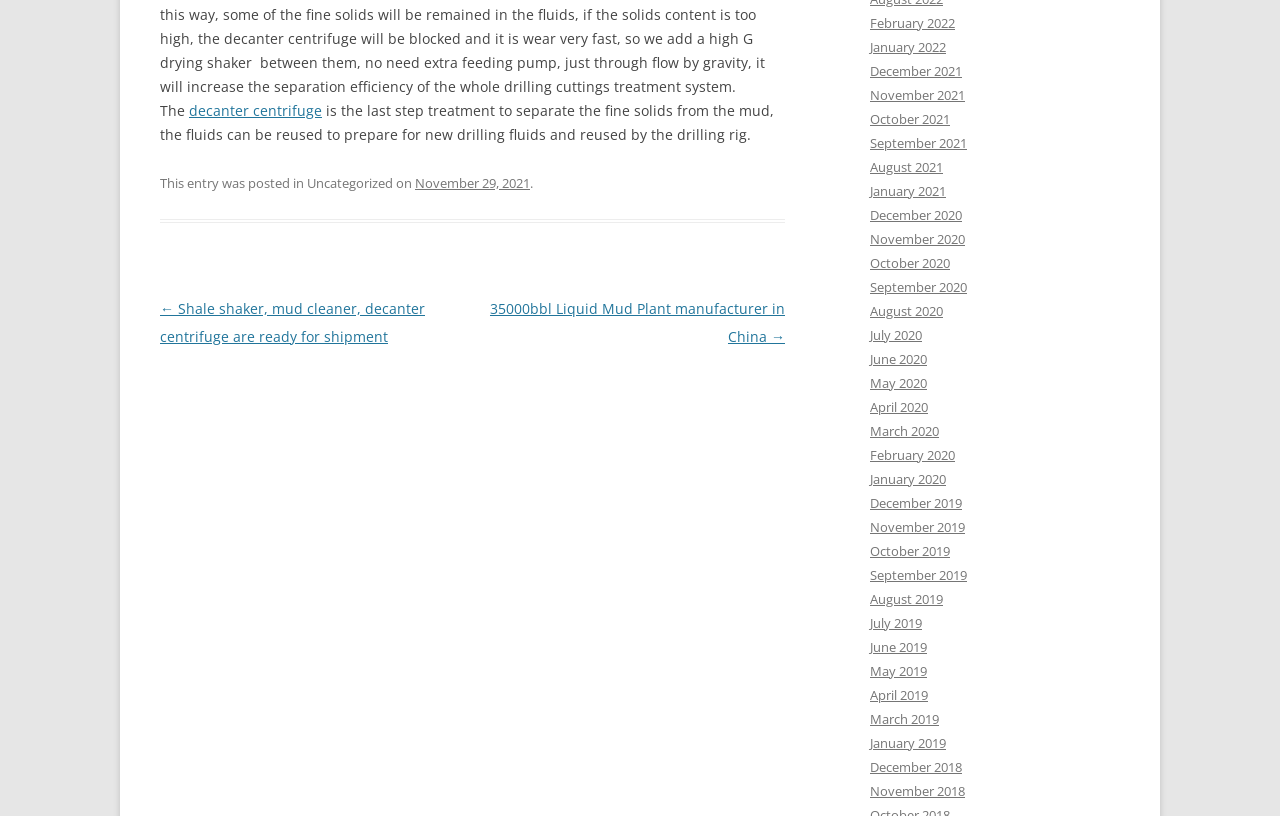Using the webpage screenshot and the element description July 2020, determine the bounding box coordinates. Specify the coordinates in the format (top-left x, top-left y, bottom-right x, bottom-right y) with values ranging from 0 to 1.

[0.68, 0.399, 0.72, 0.421]